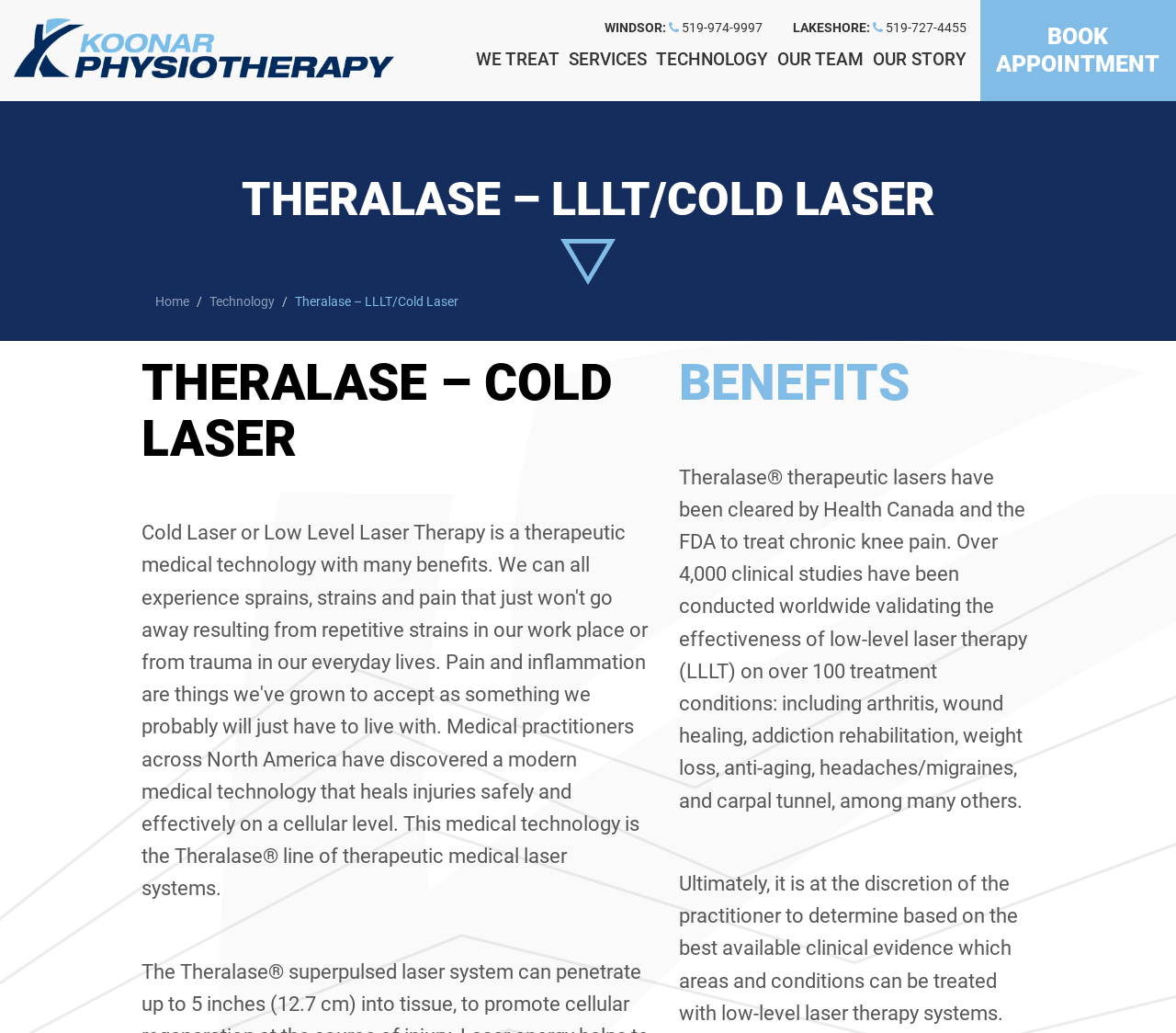Kindly determine the bounding box coordinates for the clickable area to achieve the given instruction: "Click on the 'BOOK APPOINTMENT' link".

[0.845, 0.022, 0.988, 0.076]